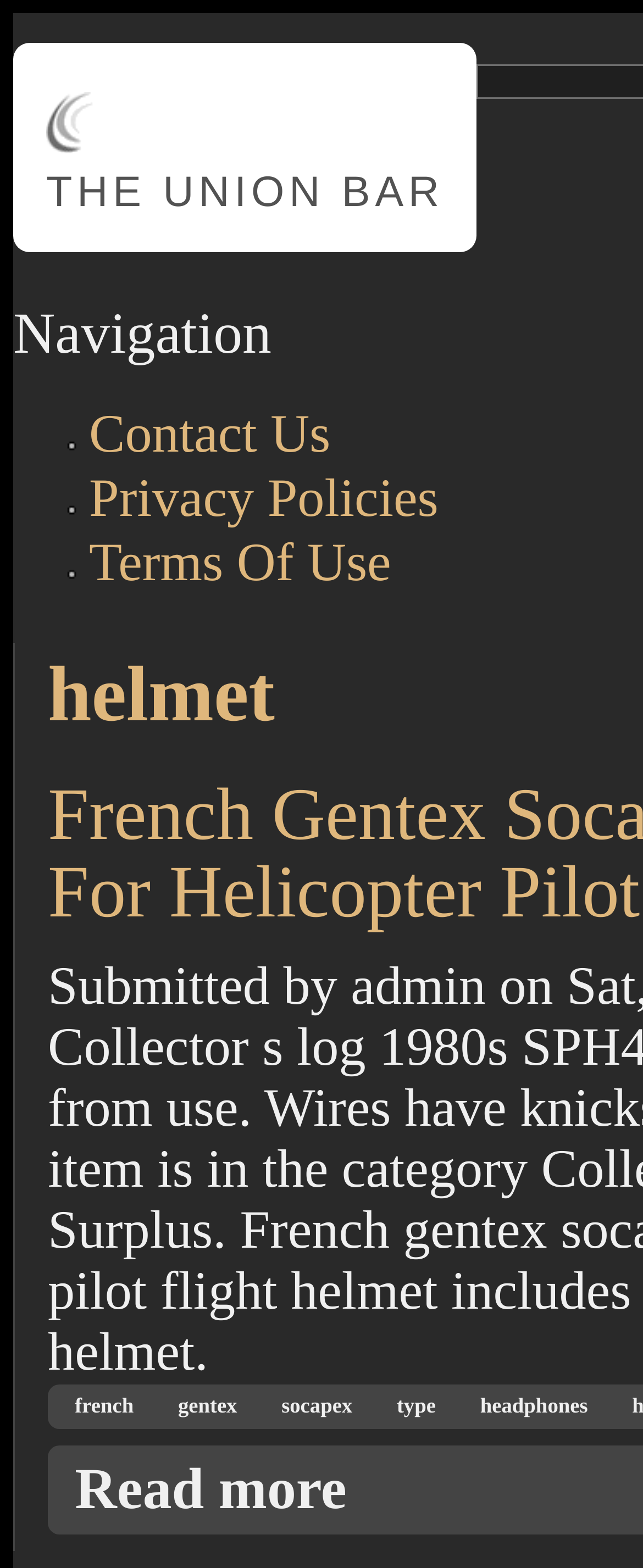Please determine the bounding box coordinates of the element to click on in order to accomplish the following task: "Edit The Palmer Files Podcast". Ensure the coordinates are four float numbers ranging from 0 to 1, i.e., [left, top, right, bottom].

None